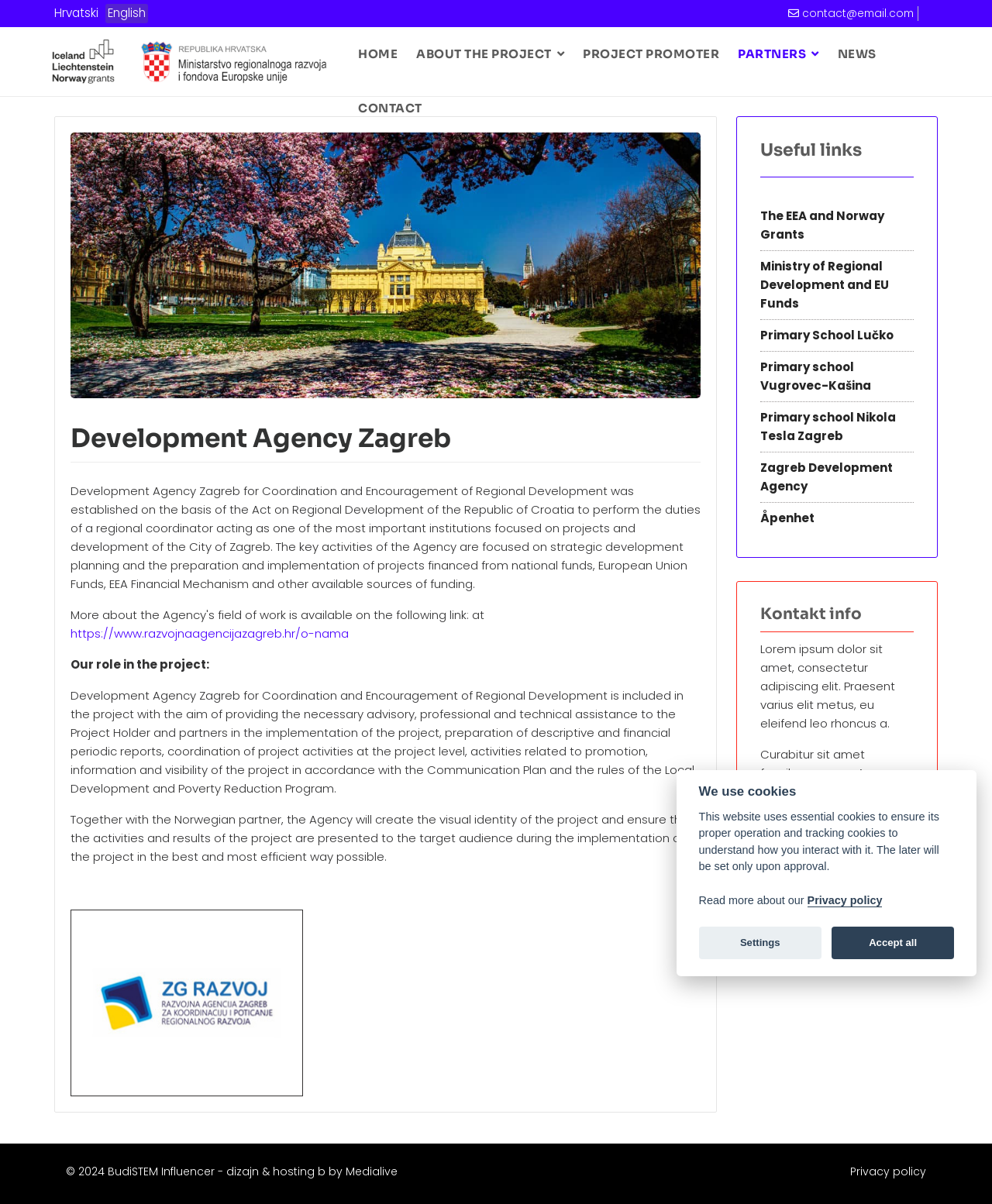Determine the bounding box coordinates for the clickable element to execute this instruction: "Learn more about the Development Agency Zagreb". Provide the coordinates as four float numbers between 0 and 1, i.e., [left, top, right, bottom].

[0.071, 0.519, 0.352, 0.533]